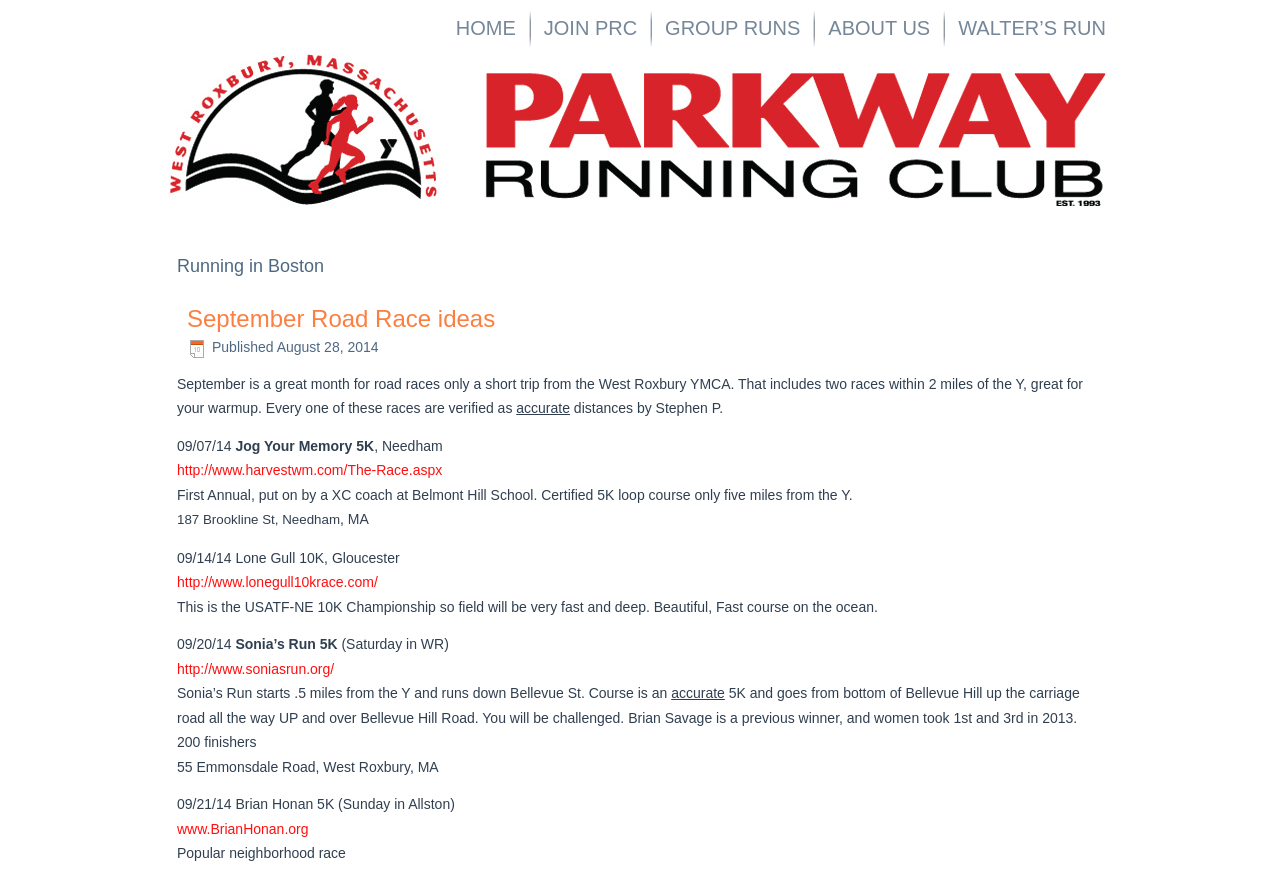What is the location of the Jog Your Memory 5K race?
Please answer the question with as much detail as possible using the screenshot.

I found this answer by looking at the text description of the Jog Your Memory 5K race, which mentions 'Needham' as the location.